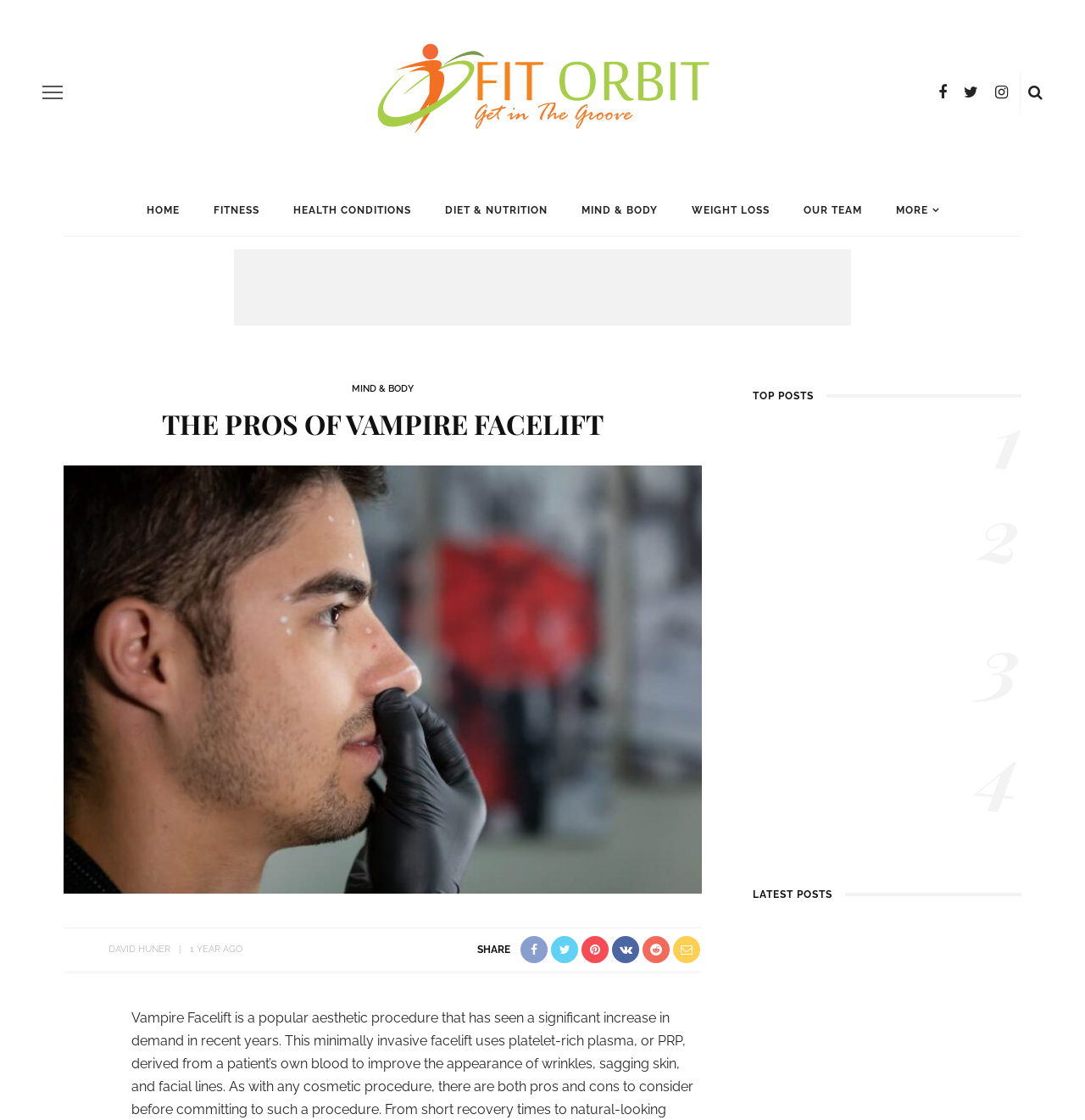Identify the bounding box coordinates of the clickable region to carry out the given instruction: "Click on the FIT Orbit logo".

[0.344, 0.034, 0.656, 0.125]